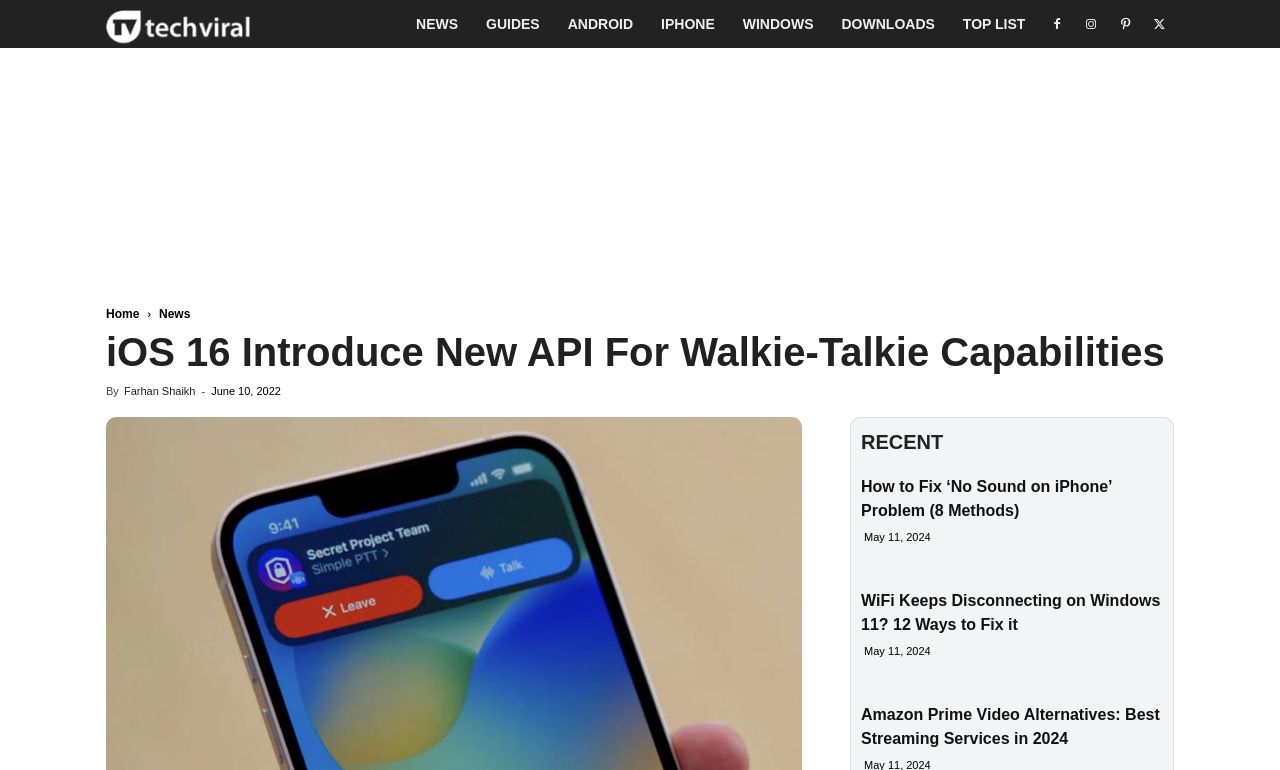What is the name of the website?
Respond to the question with a single word or phrase according to the image.

Tech Viral